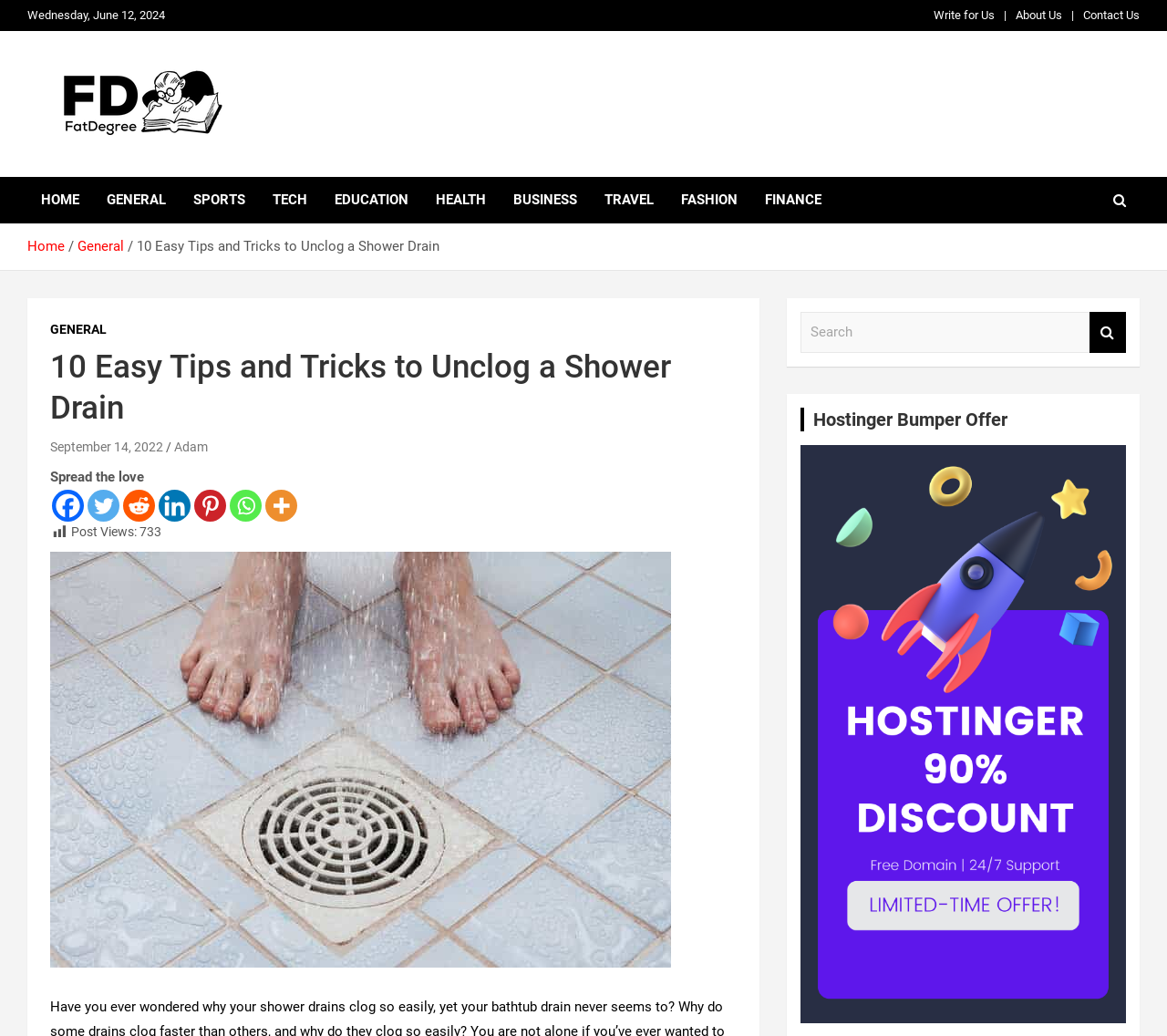Locate the UI element described by General in the provided webpage screenshot. Return the bounding box coordinates in the format (top-left x, top-left y, bottom-right x, bottom-right y), ensuring all values are between 0 and 1.

[0.08, 0.171, 0.154, 0.216]